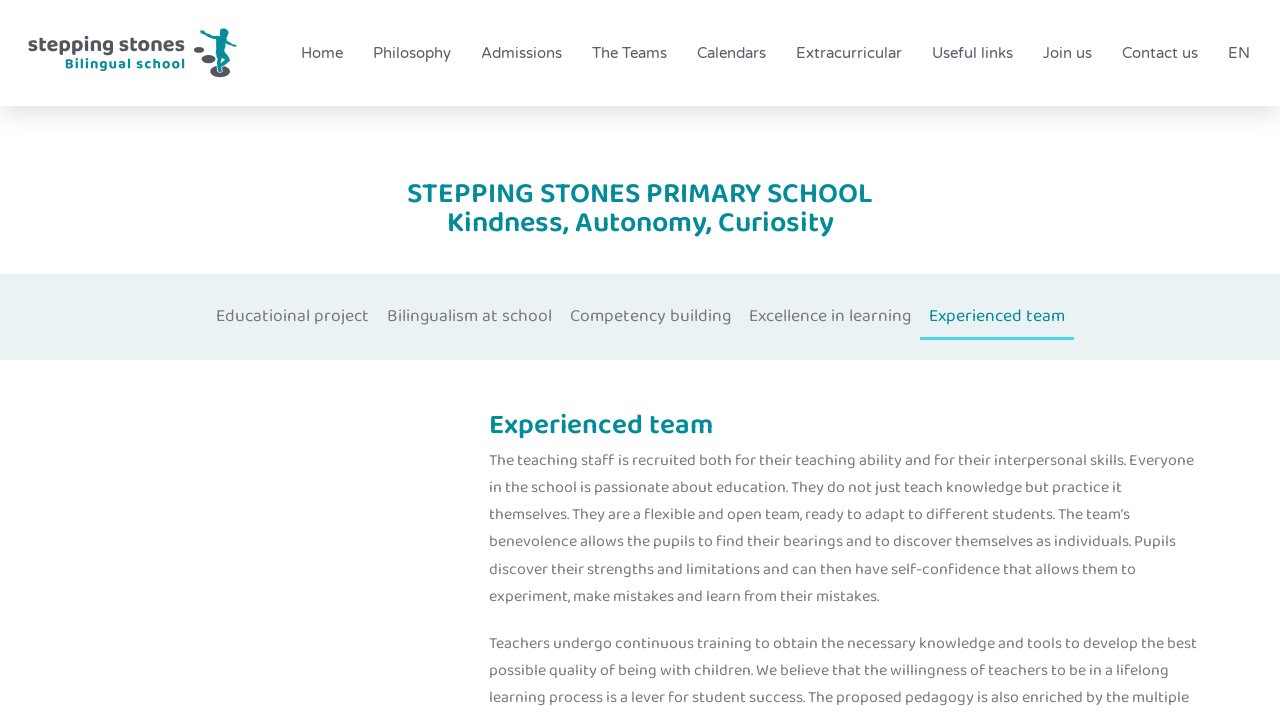Using the description: "Excellence in learning", determine the UI element's bounding box coordinates. Ensure the coordinates are in the format of four float numbers between 0 and 1, i.e., [left, top, right, bottom].

[0.578, 0.409, 0.718, 0.473]